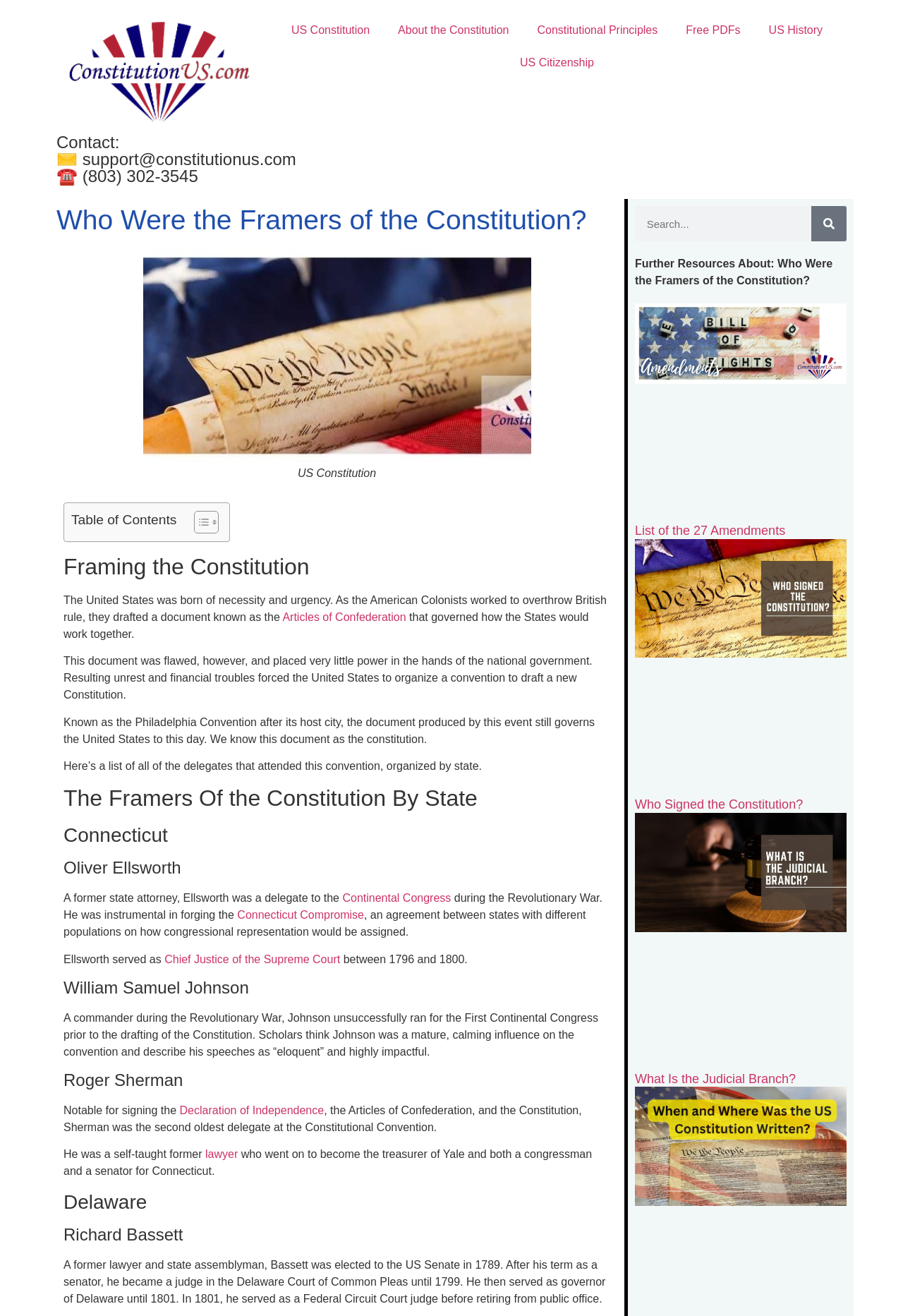Determine the bounding box coordinates for the UI element with the following description: "Constitutional Principles". The coordinates should be four float numbers between 0 and 1, represented as [left, top, right, bottom].

[0.579, 0.011, 0.744, 0.035]